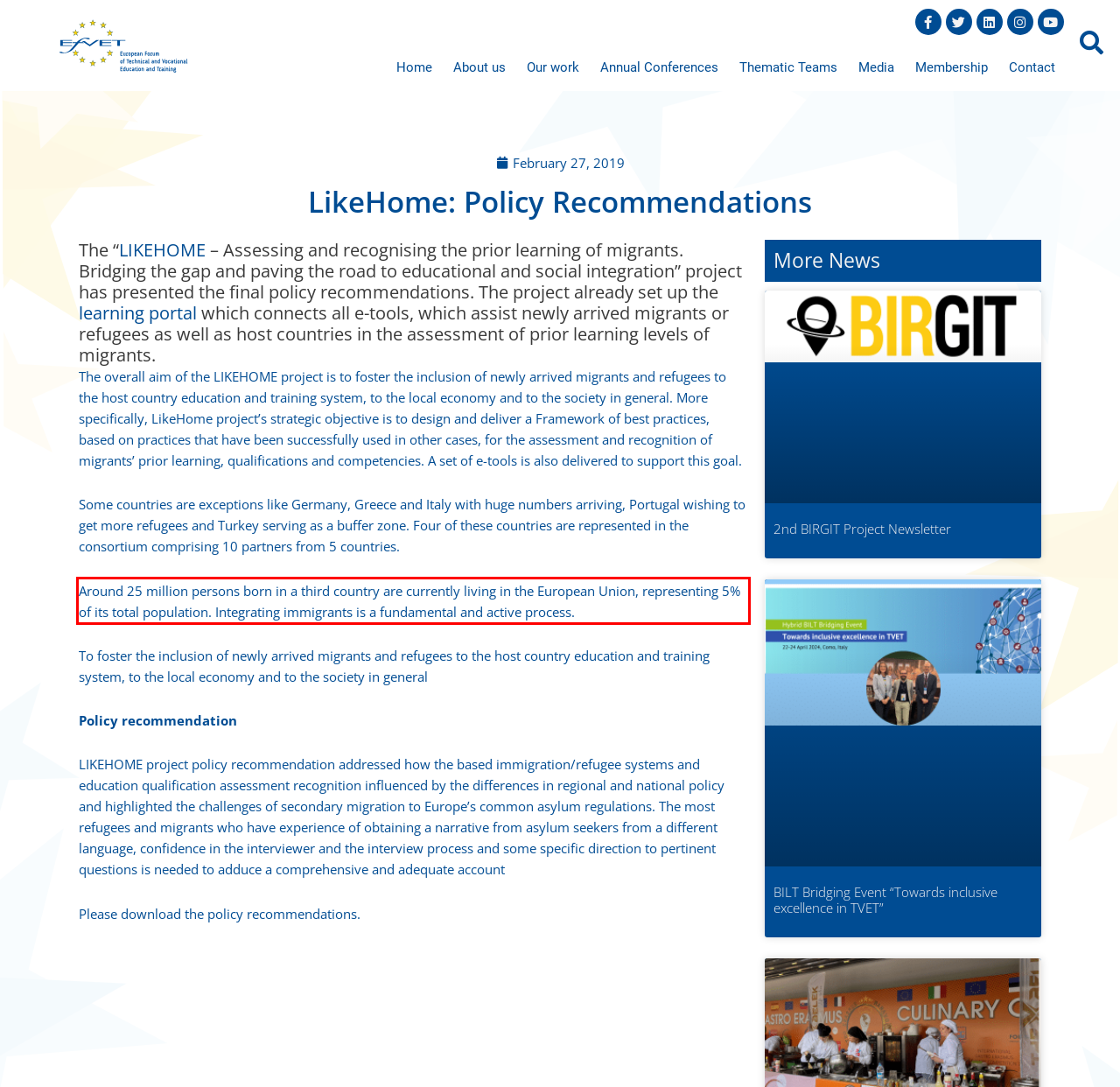Please use OCR to extract the text content from the red bounding box in the provided webpage screenshot.

Around 25 million persons born in a third country are currently living in the European Union, representing 5% of its total population. Integrating immigrants is a fundamental and active process.